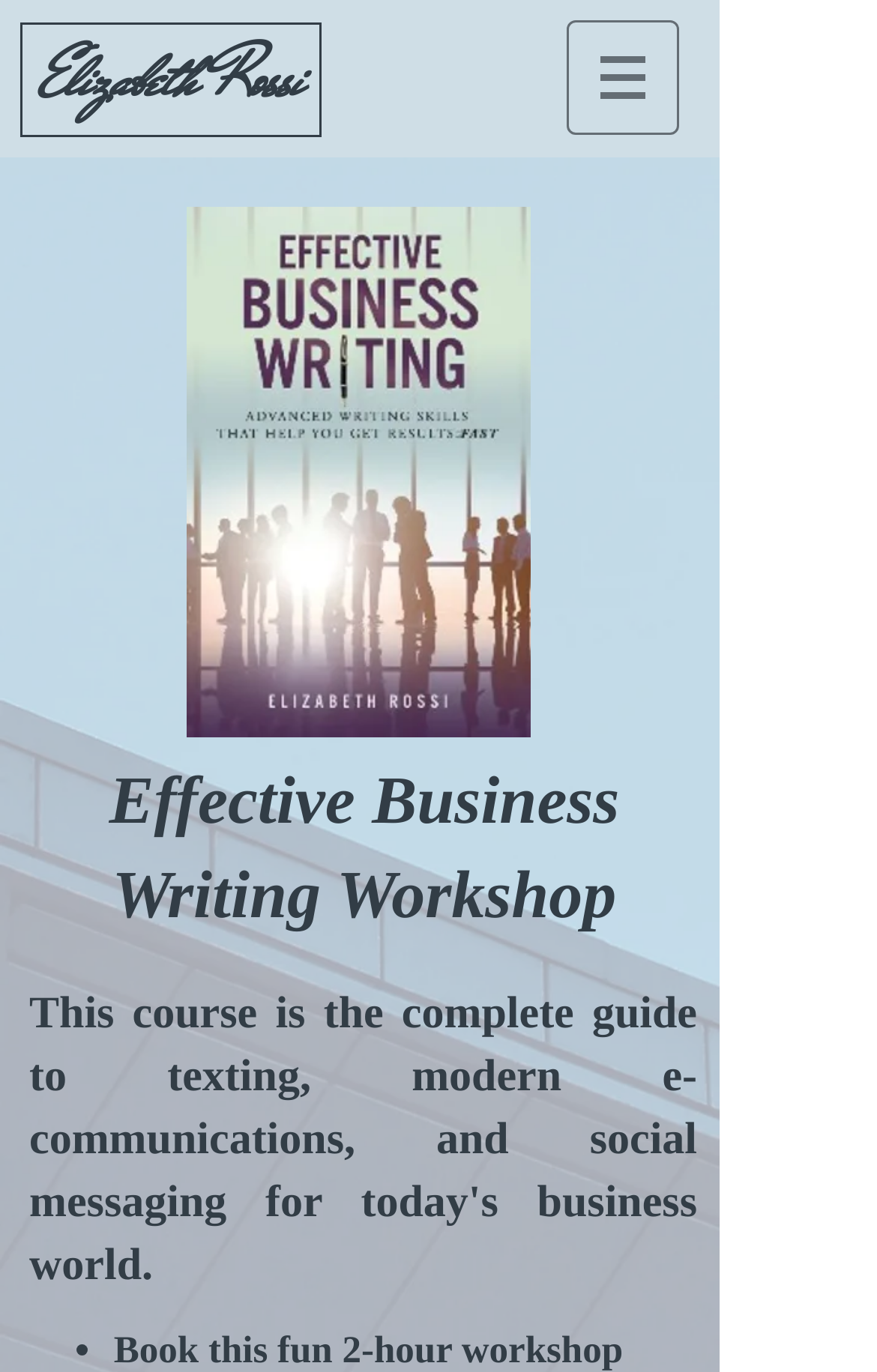What is the name of the author?
Please give a well-detailed answer to the question.

The author's name is found in the link element at the top of the page, which is 'Elizabeth Rossi'. This suggests that Elizabeth Rossi is the author of the Effective Business Writing Workshop.